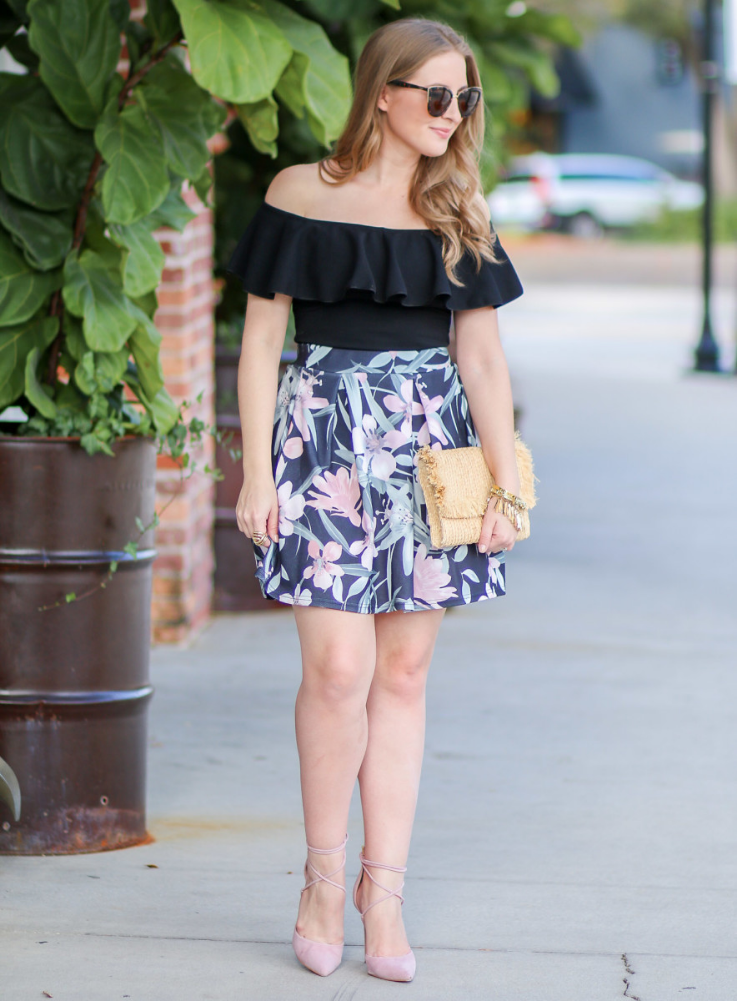Generate a descriptive account of all visible items and actions in the image.

The image features a stylish young woman confidently showcasing a chic outfit, perfect for a casual yet fashionable outing. She wears an elegant off-the-shoulder black top that highlights her shoulders and adds a touch of femininity. The ensemble is complemented by a flirty skater skirt adorned with floral prints in soft hues, which adds a vibrant contrast to the top. 

Her look is further accentuated with light pink strappy heels that elongate her legs, while she carries a textured, clutch-style bag. With her hair styled in loose waves and sunglasses perched stylishly on her nose, she appears effortlessly put together. The background, featuring lush greenery and urban elements, provides a lively yet relaxed atmosphere that enhances the overall vibe of the outfit. This image encapsulates a blend of comfort and style, suggesting inspiration for young women looking to embrace prints and playful fashion choices.